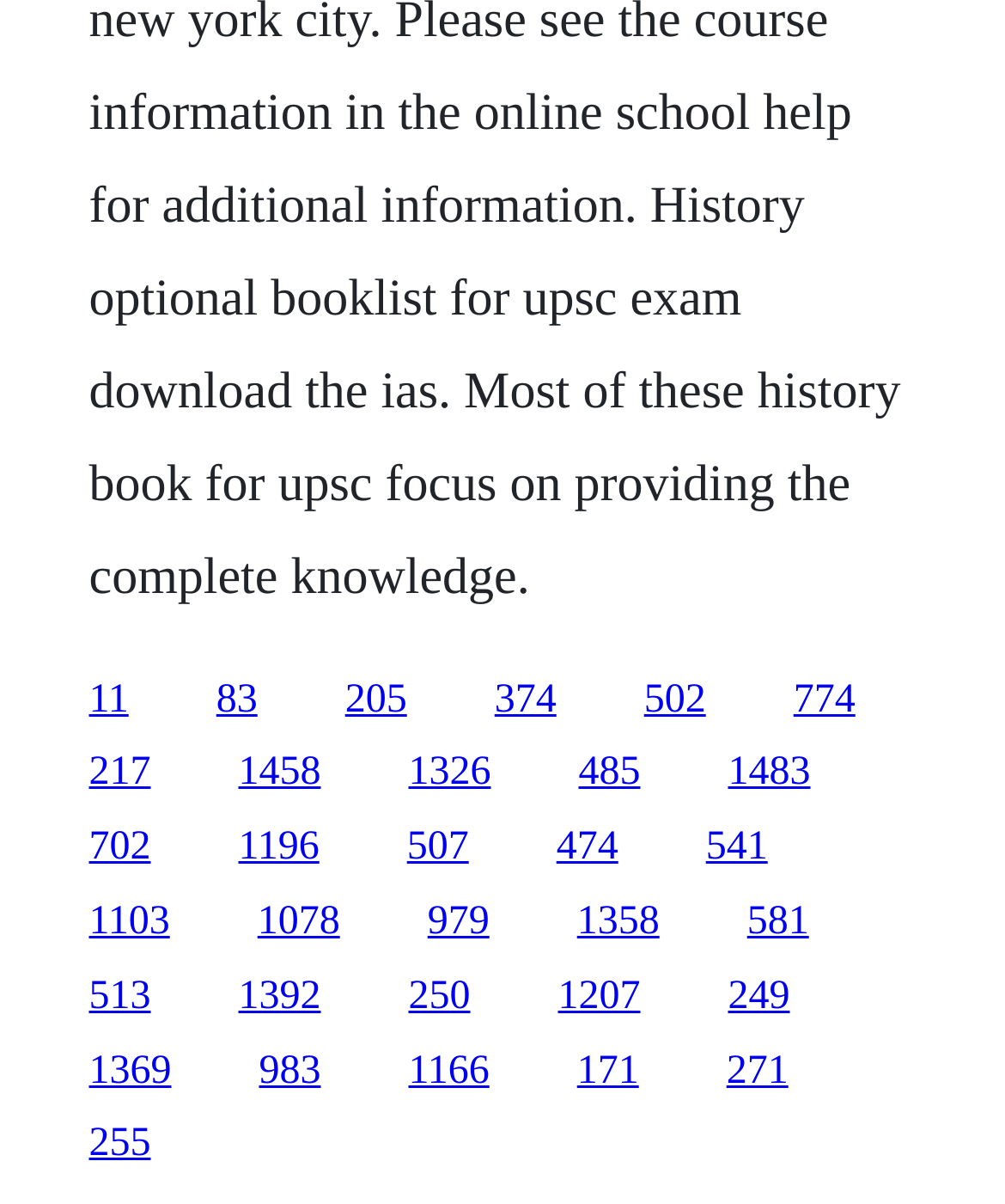How many links are on the webpage?
Please provide a single word or phrase based on the screenshot.

24